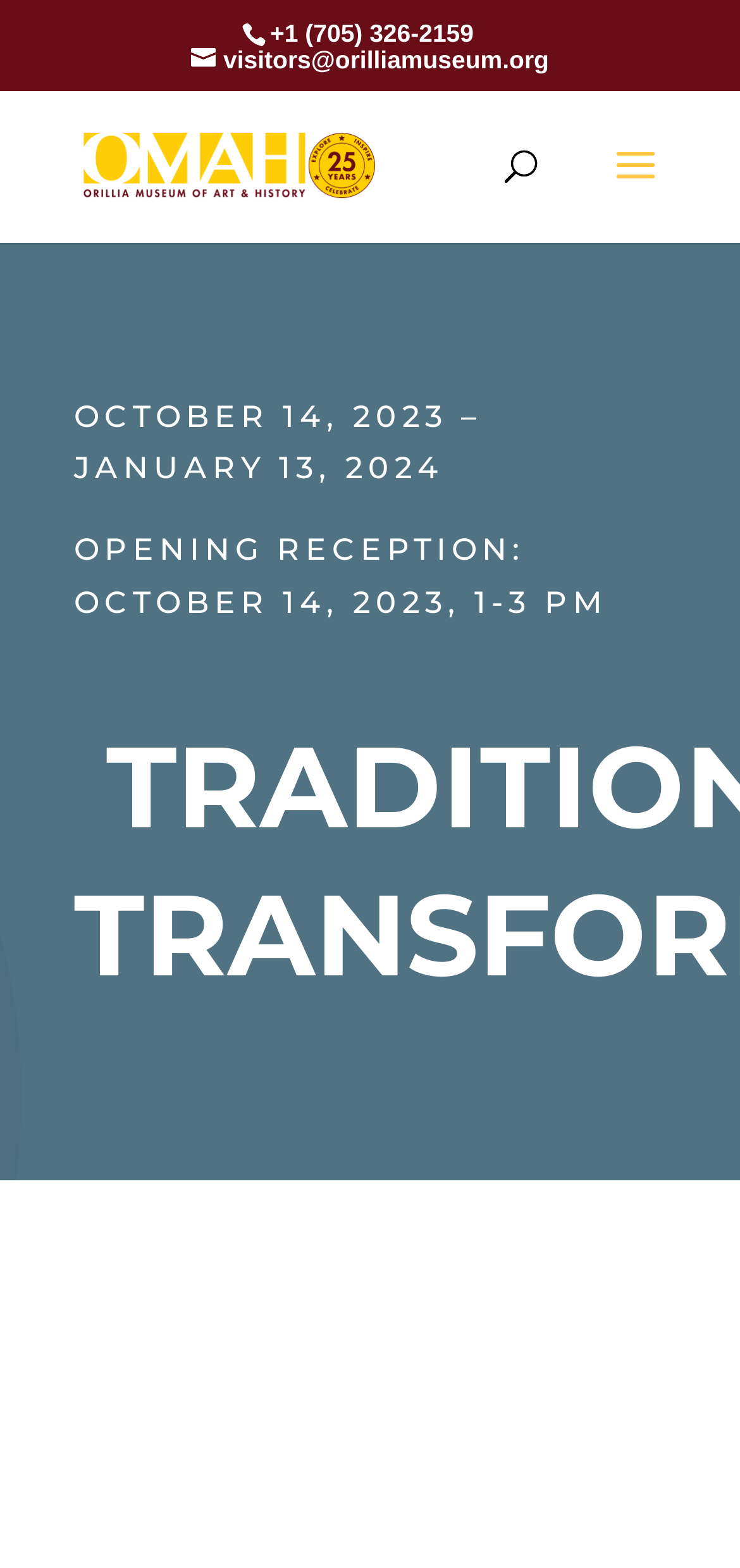When is the opening reception of the current exhibition?
Based on the image, answer the question in a detailed manner.

I found the opening reception date and time by looking at the middle section of the webpage, where the exhibition information is usually displayed. The date and time are written in a static text element with the bounding box coordinates [0.1, 0.339, 0.821, 0.395].